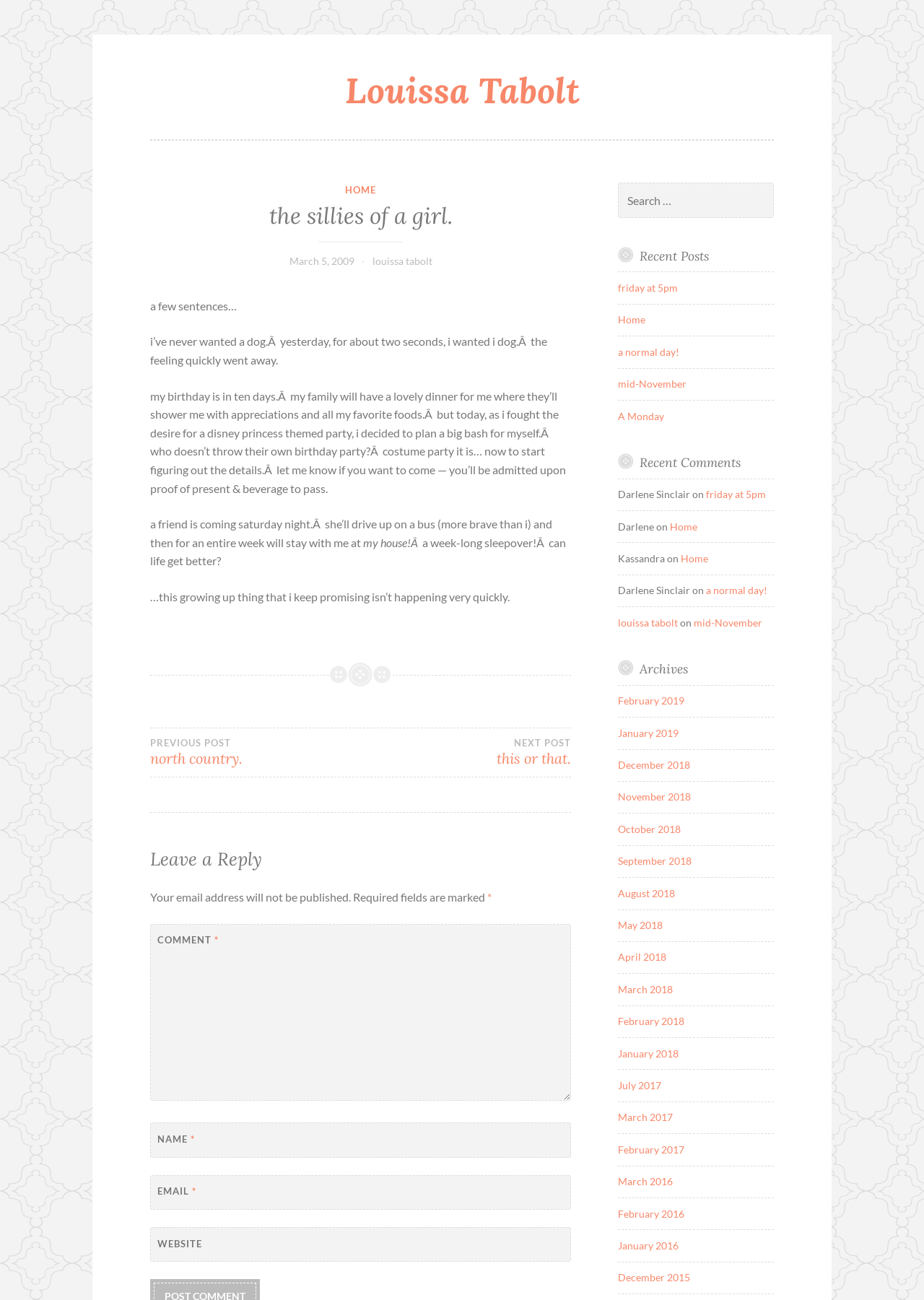What is the title of the current post?
Please answer the question with a detailed and comprehensive explanation.

The title of the current post is 'the sillies of a girl.' which is mentioned in the heading element with the text 'the sillies of a girl.'.